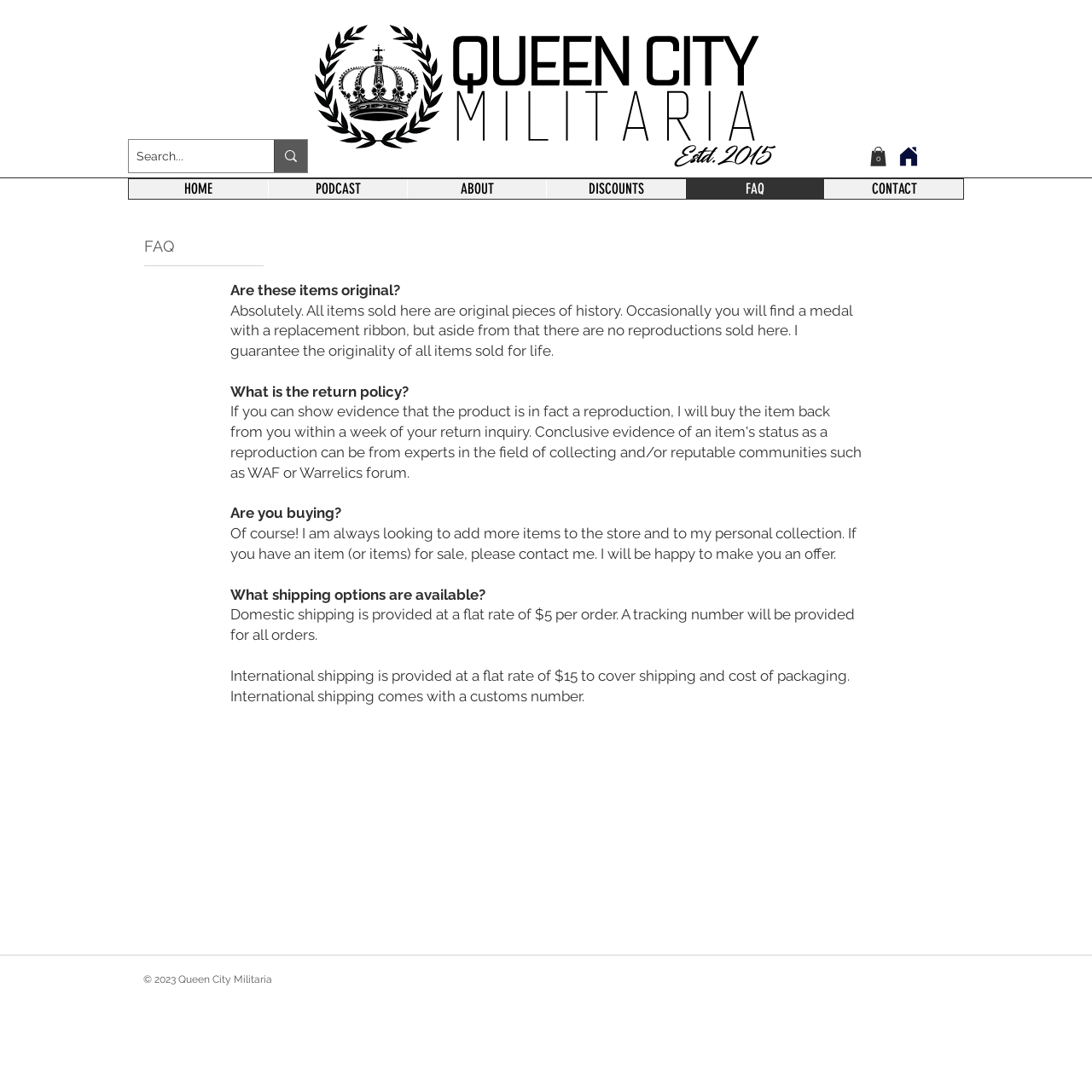Identify the bounding box coordinates necessary to click and complete the given instruction: "Go to cart".

[0.797, 0.134, 0.812, 0.152]